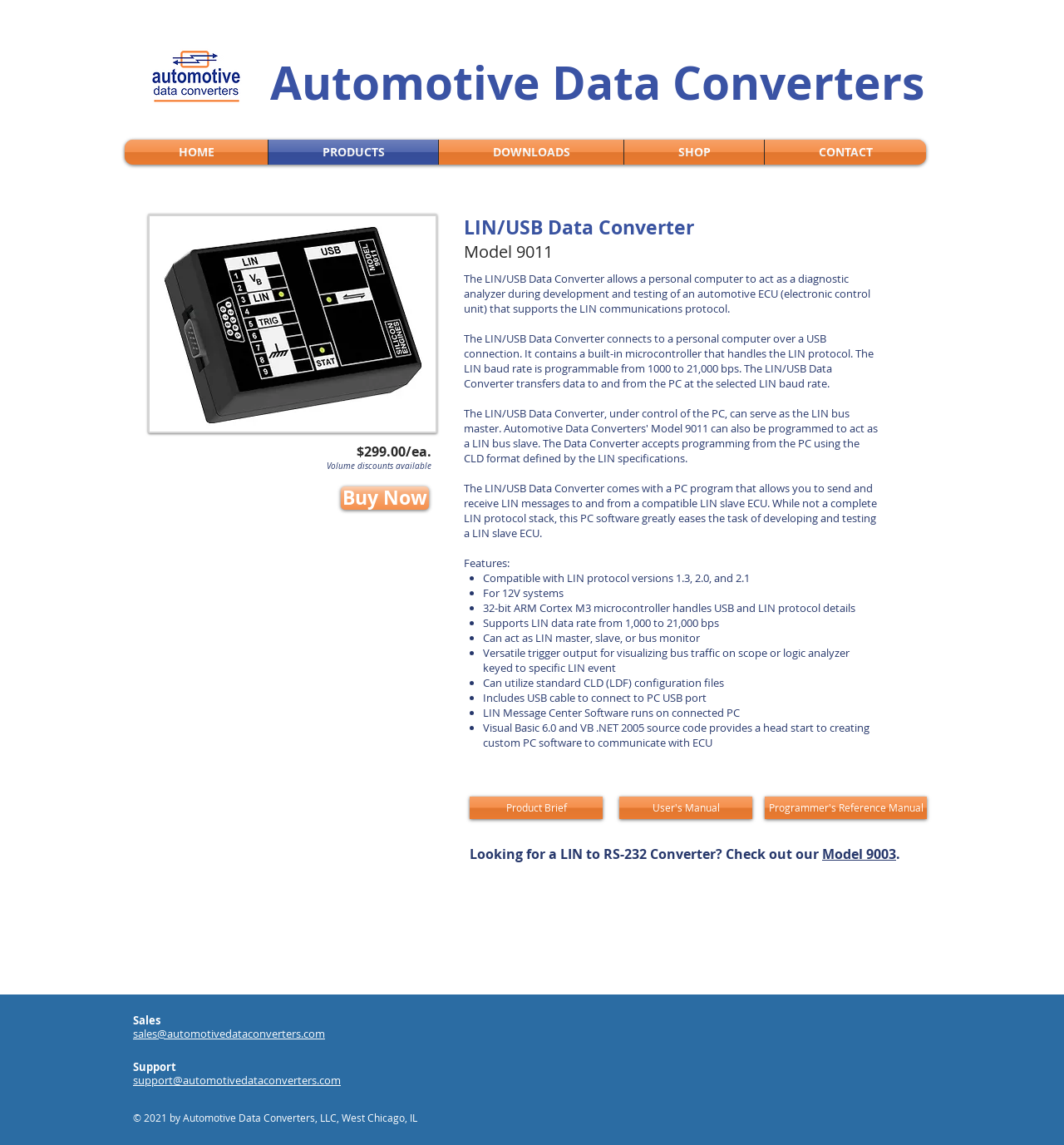Provide a short answer to the following question with just one word or phrase: What is the type of microcontroller used in the LIN/USB Data Converter?

32-bit ARM Cortex M3